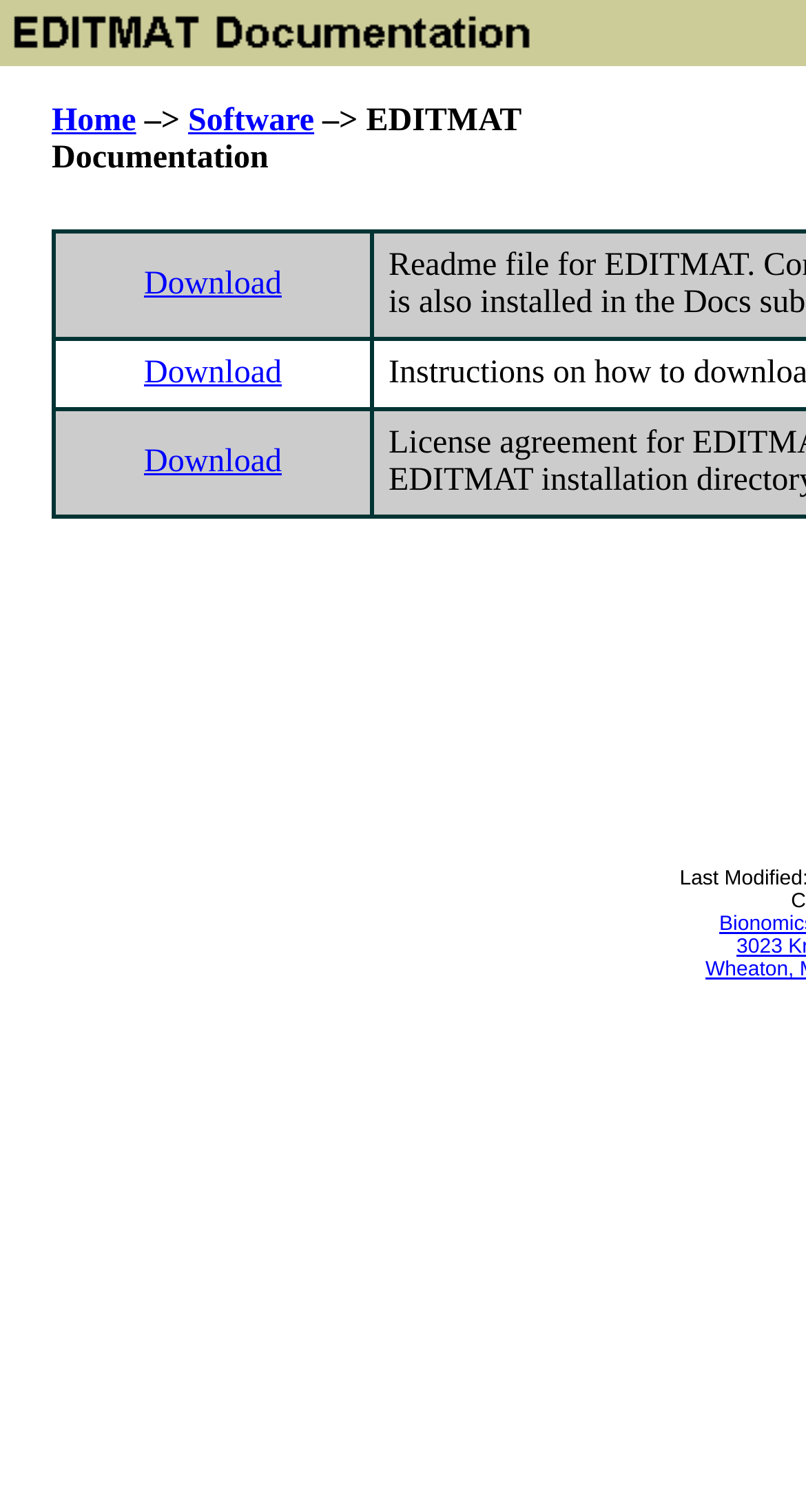Please answer the following query using a single word or phrase: 
How many sections are there in the main content area?

4